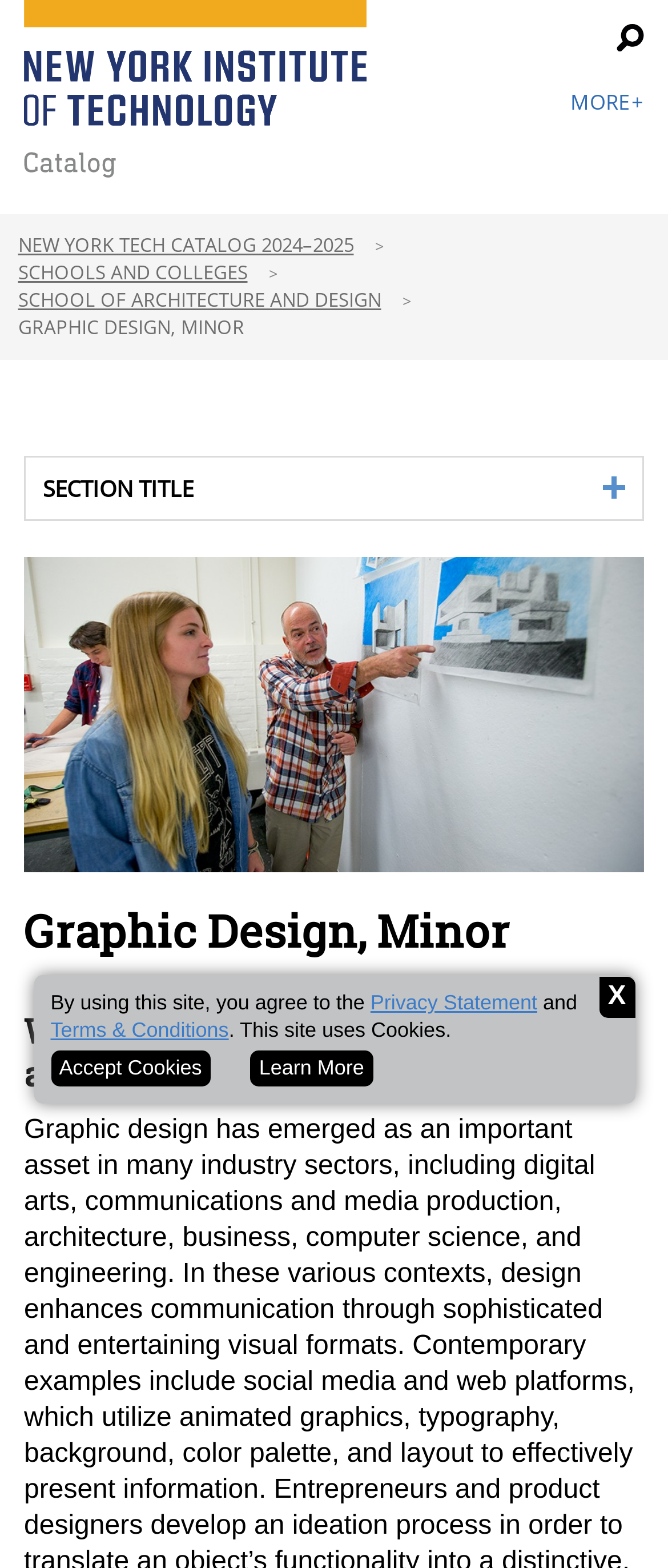Provide the bounding box coordinates of the area you need to click to execute the following instruction: "Close the current page".

[0.897, 0.623, 0.95, 0.649]